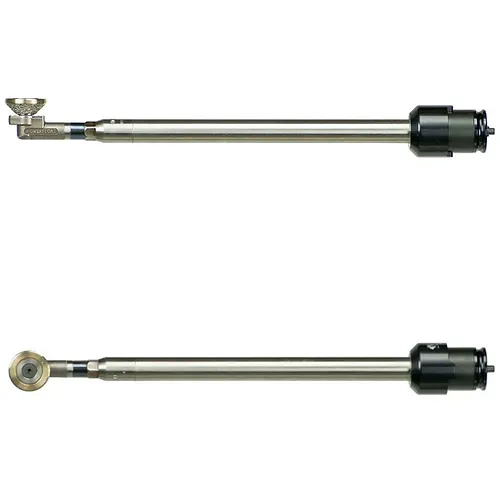Explain the image with as much detail as possible.

The image showcases an "Unguarded Slim Right Angled PowerFloat Shaft with Chamfer Burr - Long," a specialized dental instrument designed for precision dental procedures. This long shaft features a right angle and is crafted for use with guarded chamfer burrs, enabling practitioners to float sharp enamel points effectively from both upper and lower teeth. Its unique design allows for easy connection to the Quick Connect system, accommodating horizontal positioning either to the left or right. This tool also supports a variety of burrs, including the popular apple core burr, making it ideal for tasks such as light buffing of canines and contouring for improved access during dental treatments. The shaft's durable construction ensures reliability and promotes efficient workflows in veterinary dental practices.